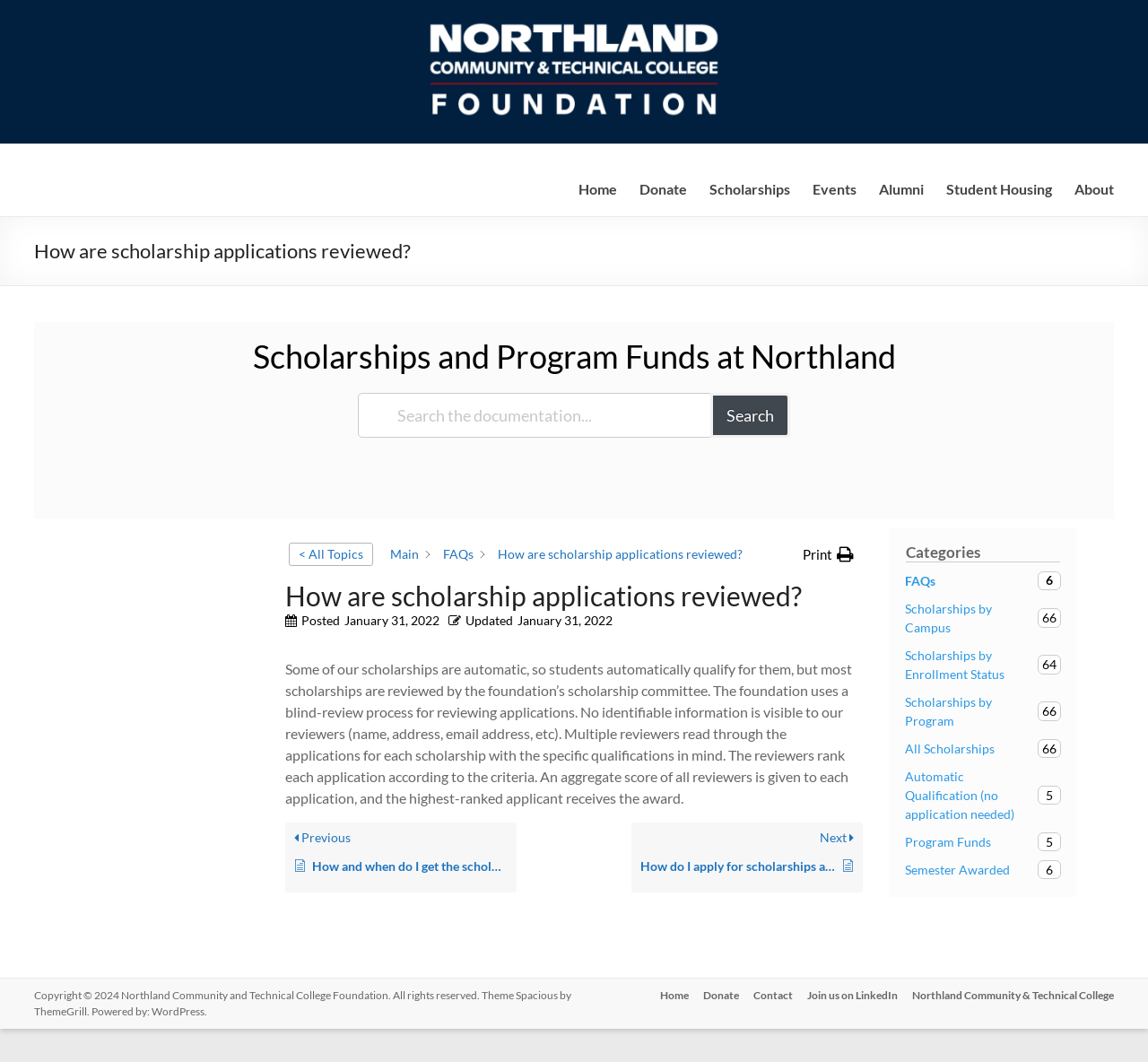Identify the bounding box coordinates for the UI element described as: "Scholarships by Program 66".

[0.788, 0.652, 0.924, 0.687]